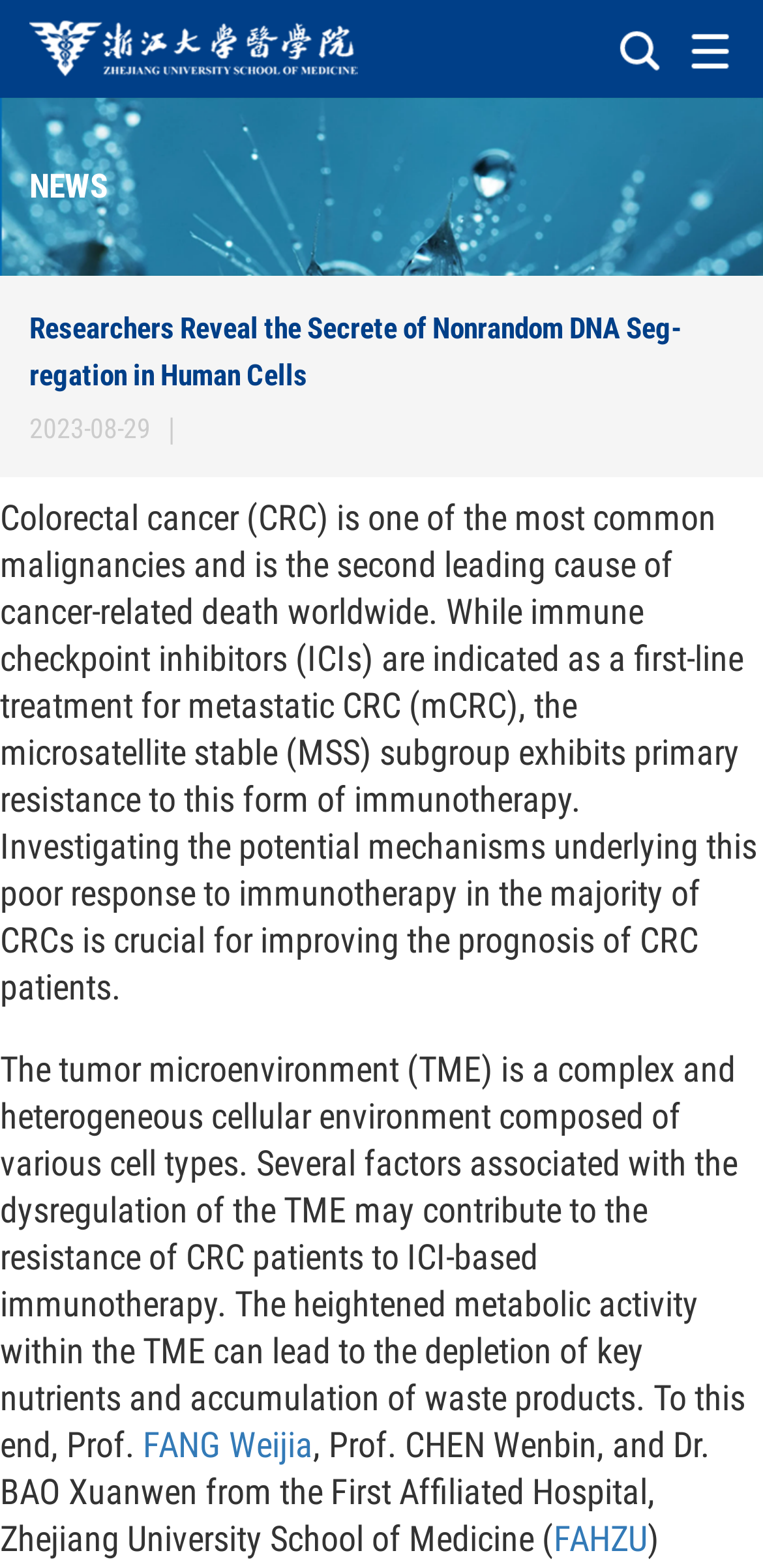Using the element description provided, determine the bounding box coordinates in the format (top-left x, top-left y, bottom-right x, bottom-right y). Ensure that all values are floating point numbers between 0 and 1. Element description: FANG Weijia

[0.187, 0.908, 0.41, 0.934]